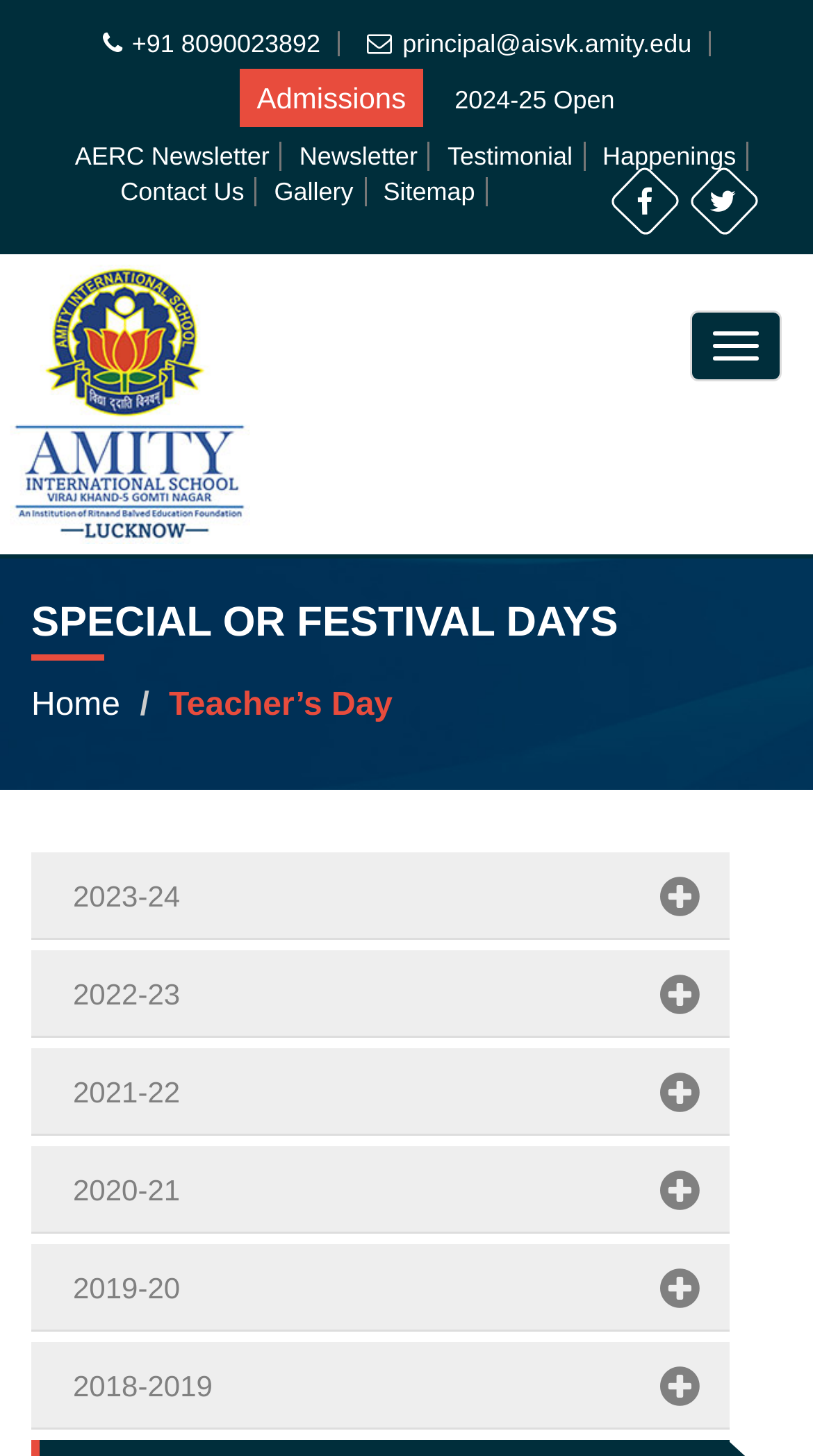What is the phone number of Amity International School?
Please utilize the information in the image to give a detailed response to the question.

The phone number of Amity International School can be found at the top of the webpage, which is +91 8090023892.